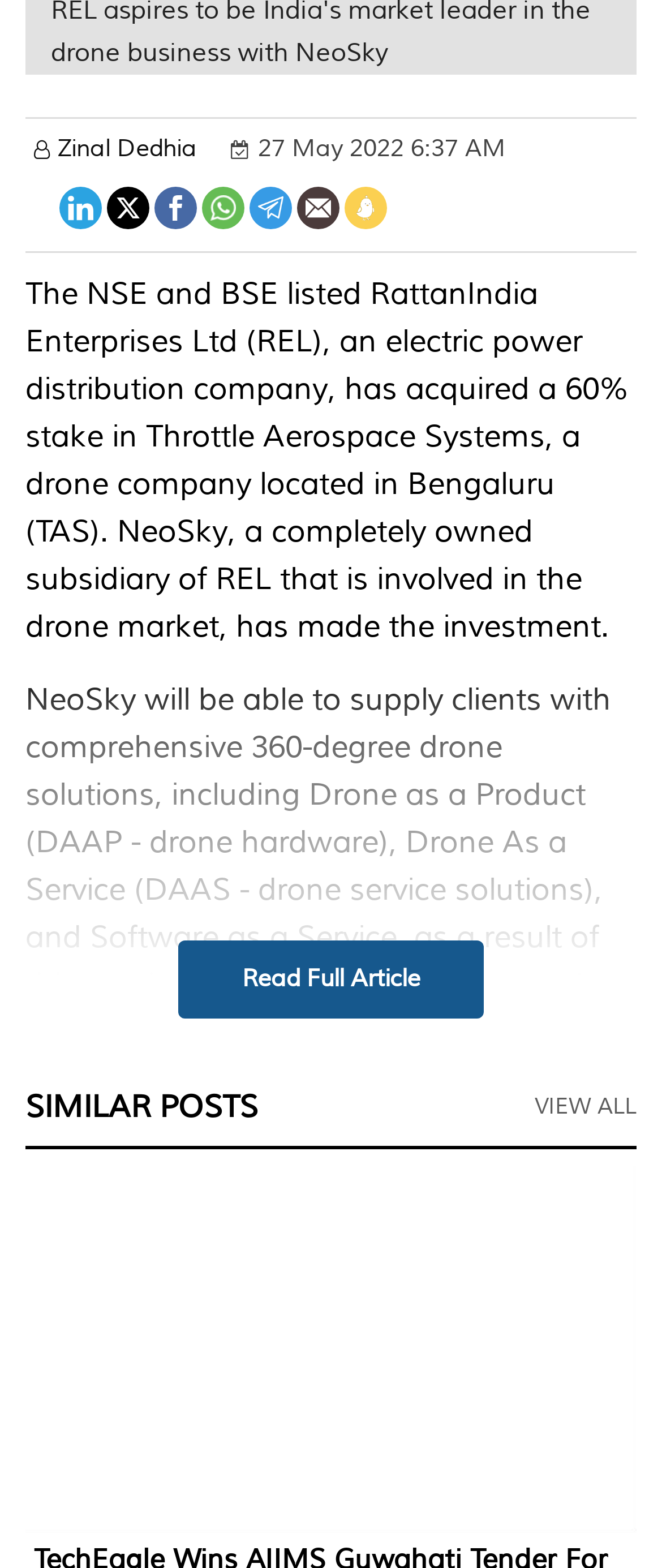Using the information in the image, give a detailed answer to the following question: What is the name of the company that acquired a 60% stake in Throttle Aerospace Systems?

According to the text on the webpage, 'The NSE and BSE listed RattanIndia Enterprises Ltd (REL), an electric power distribution company, has acquired a 60% stake in Throttle Aerospace Systems, a drone company located in Bengaluru (TAS).' Therefore, the answer is RattanIndia Enterprises Ltd.